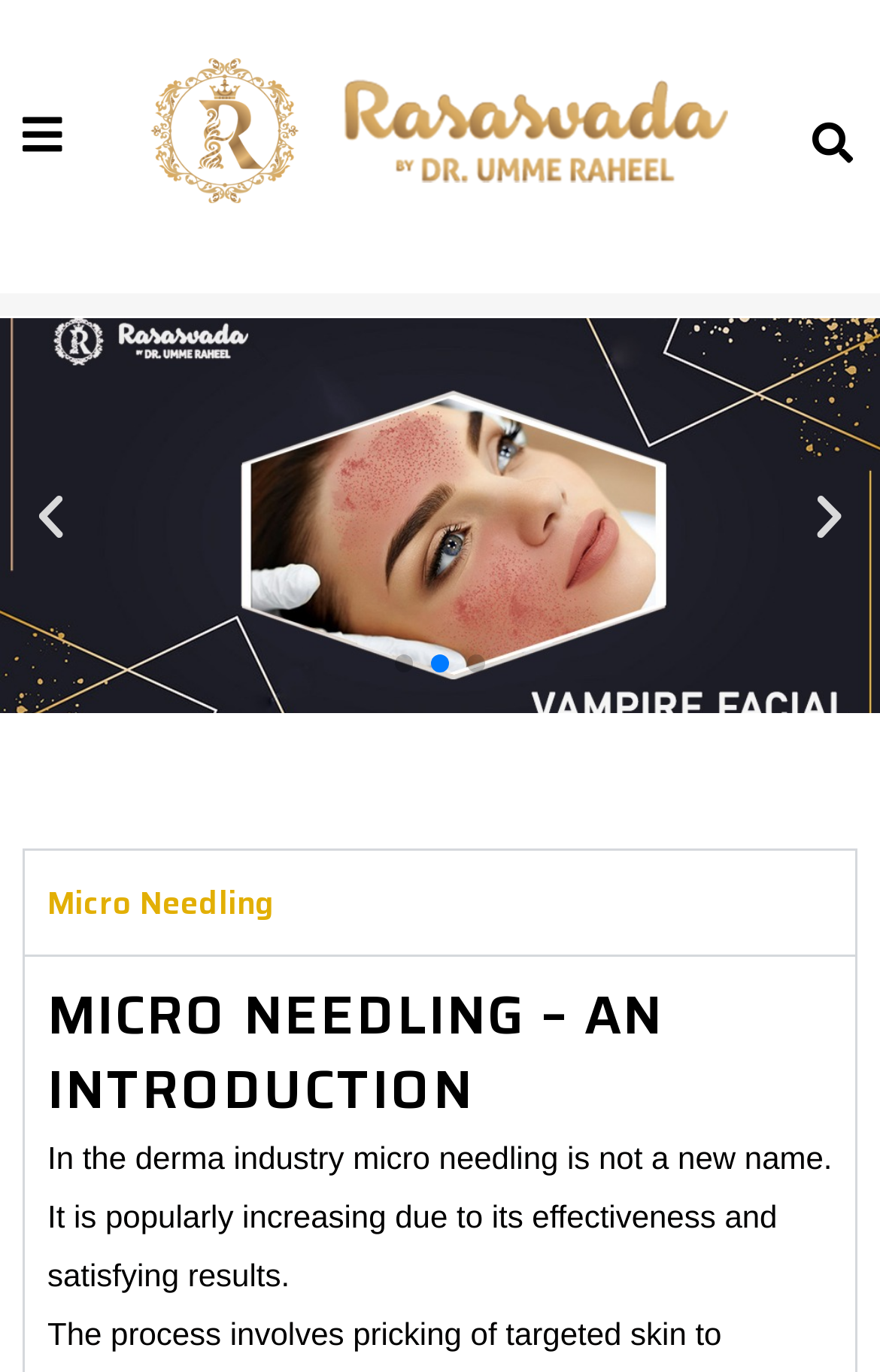Give an extensive and precise description of the webpage.

The webpage is about Micro Needling, a dermatological procedure. At the top, there is a search bar on the left and a logo on the right. Below the logo, there is a navigation icon. 

The main content is divided into sections, with a large image spanning the entire width of the page. Below the image, there are three slide navigation buttons in the middle of the page. On the left, there is a "Previous slide" button, and on the right, there is a "Next slide" button.

The main section is a tabbed content area, with the "Micro Needling" tab currently selected. This tab contains a heading "MICRO NEEDLING – AN INTRODUCTION" followed by a paragraph of text that introduces micro needling as a popular dermatological procedure due to its effectiveness and satisfying results.